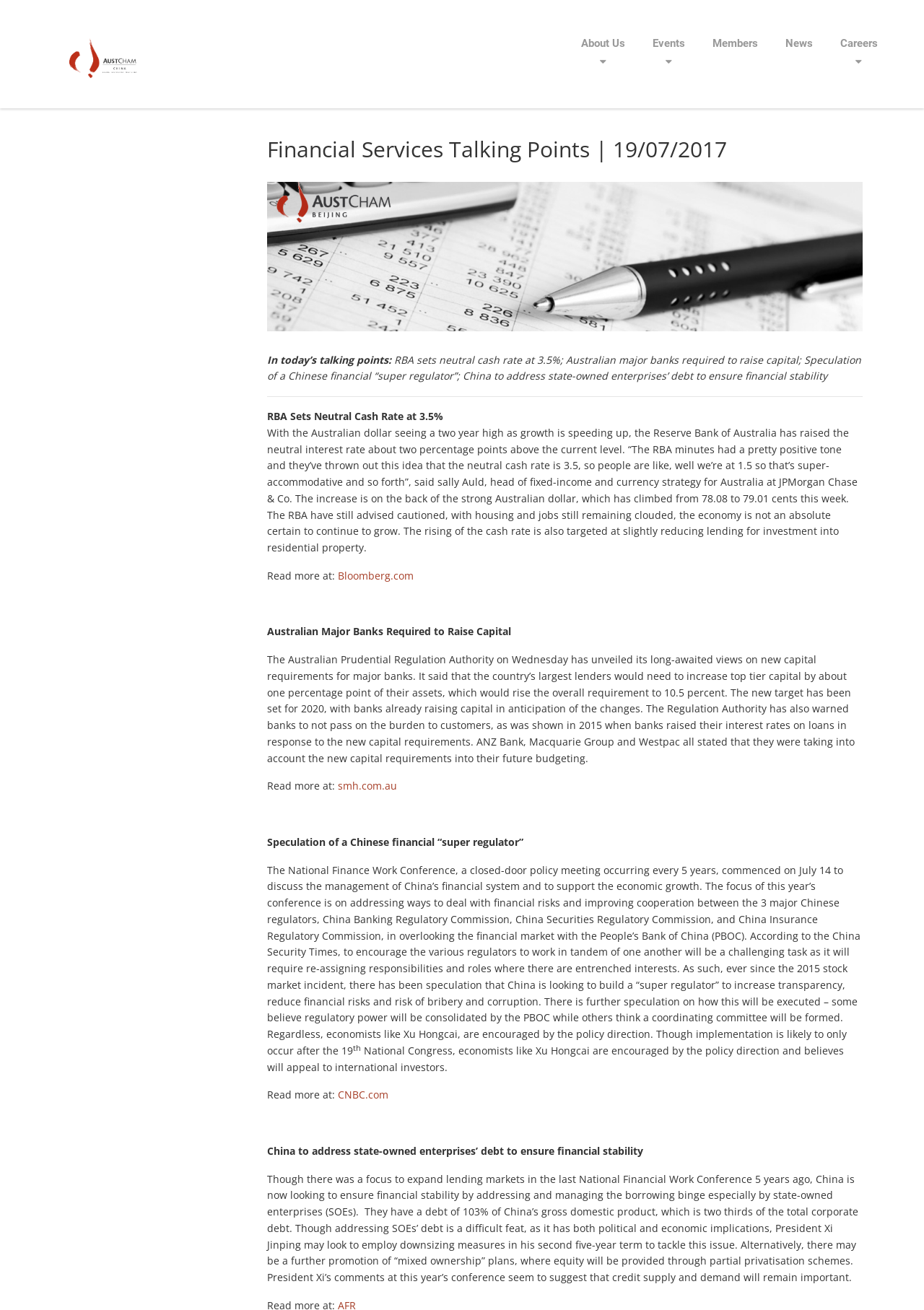Bounding box coordinates are specified in the format (top-left x, top-left y, bottom-right x, bottom-right y). All values are floating point numbers bounded between 0 and 1. Please provide the bounding box coordinate of the region this sentence describes: About Us

[0.614, 0.0, 0.691, 0.066]